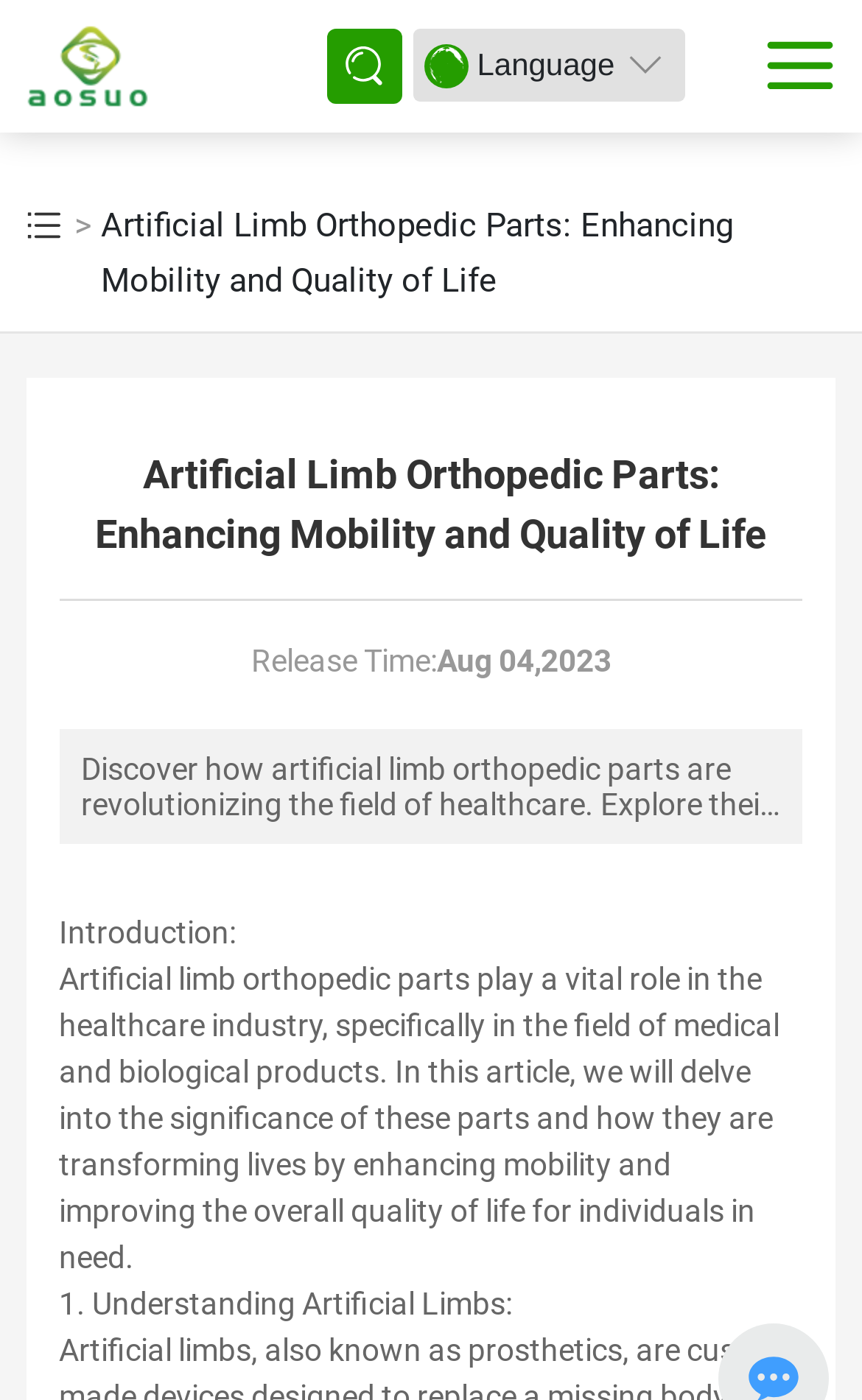What is the first topic discussed in the article?
Please answer the question with as much detail and depth as you can.

The answer can be found by looking at the section headings in the article, where the first topic is labeled as '1. Understanding Artificial Limbs:'.